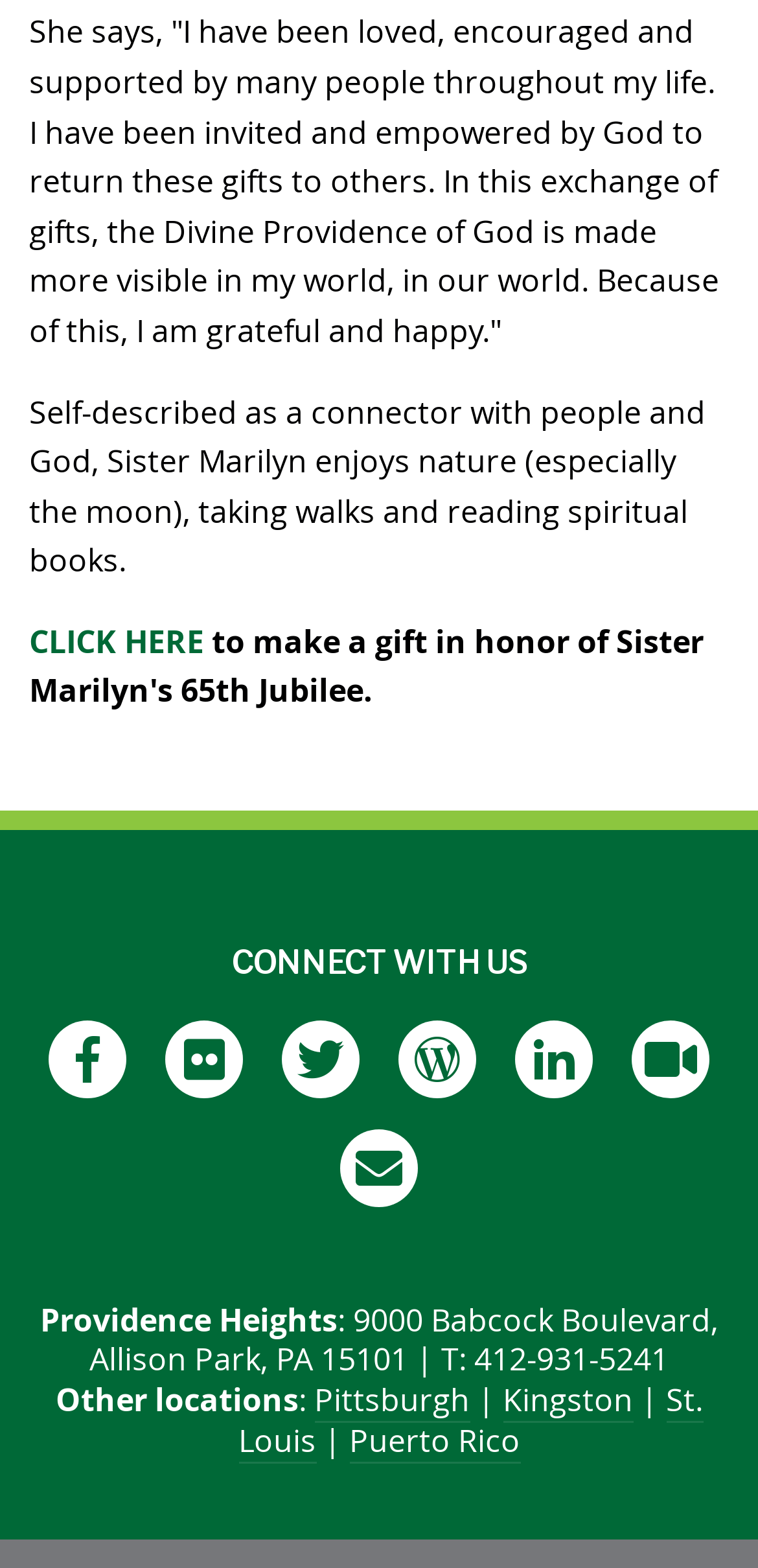Determine the bounding box coordinates for the element that should be clicked to follow this instruction: "Visit the 'Pittsburgh' location". The coordinates should be given as four float numbers between 0 and 1, in the format [left, top, right, bottom].

[0.414, 0.879, 0.619, 0.908]